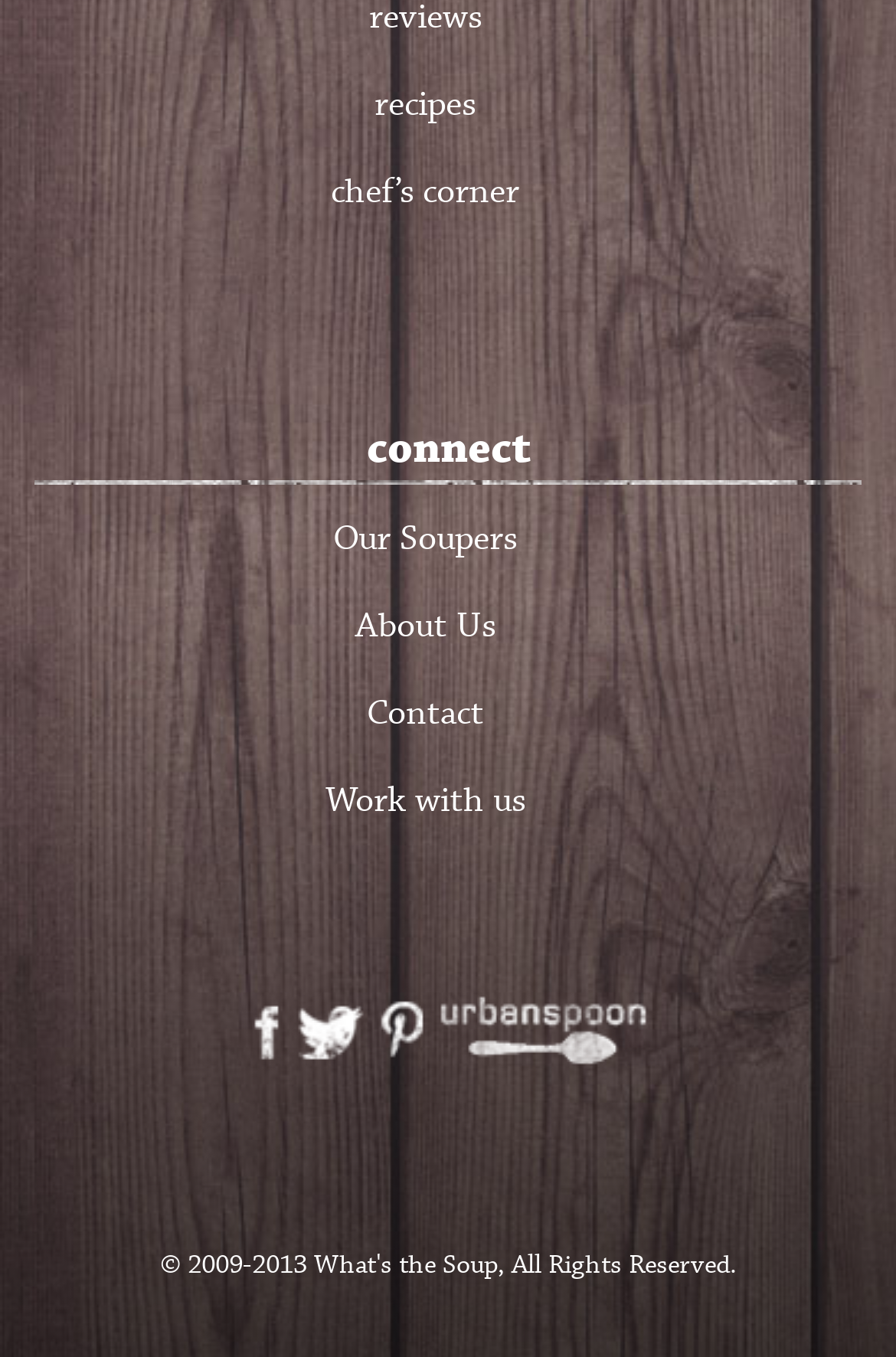Please predict the bounding box coordinates of the element's region where a click is necessary to complete the following instruction: "visit chef’s corner". The coordinates should be represented by four float numbers between 0 and 1, i.e., [left, top, right, bottom].

[0.369, 0.125, 0.579, 0.159]